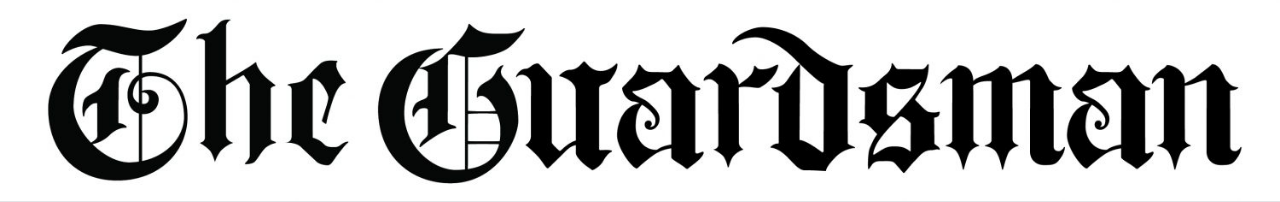Elaborate on the details you observe in the image.

The image prominently displays the title "The Guardsman" in an ornate and elegant typeface, characterized by its bold lettering and intricate flourishes. This design evokes a classic, vintage newspaper aesthetic that aligns with the identity of "The Guardsman," which is recognized as the esteemed student-run newspaper of the City College of San Francisco. The stylish script reflects the publication's long-standing tradition and commitment to quality journalism, further emphasizing its role in the academic and community landscape. This visual representation not only serves as a striking header but also encapsulates the newspaper's mission to inform and engage its readership.